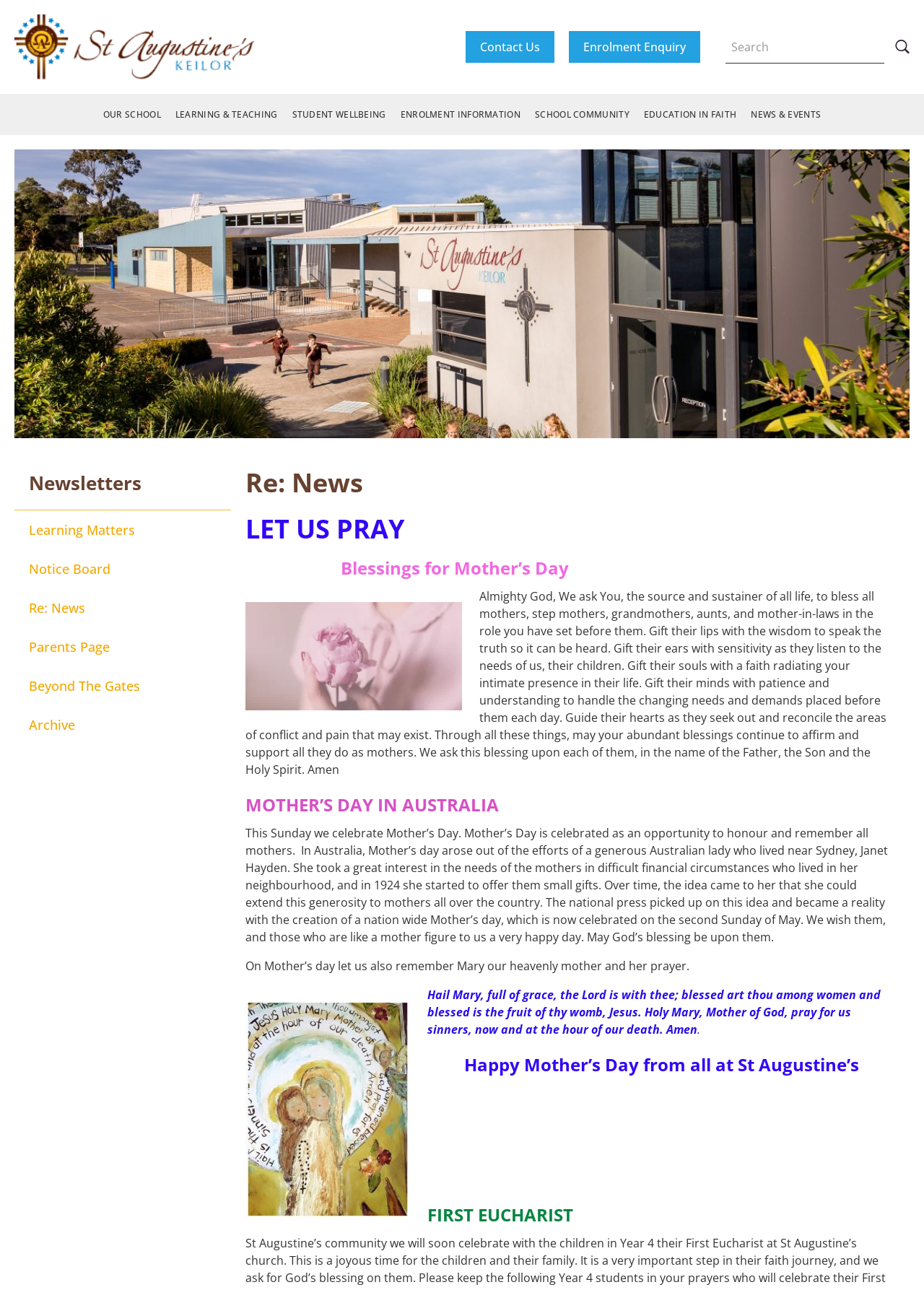Provide the bounding box coordinates for the specified HTML element described in this description: "Beyond The Gates". The coordinates should be four float numbers ranging from 0 to 1, in the format [left, top, right, bottom].

[0.031, 0.517, 0.234, 0.547]